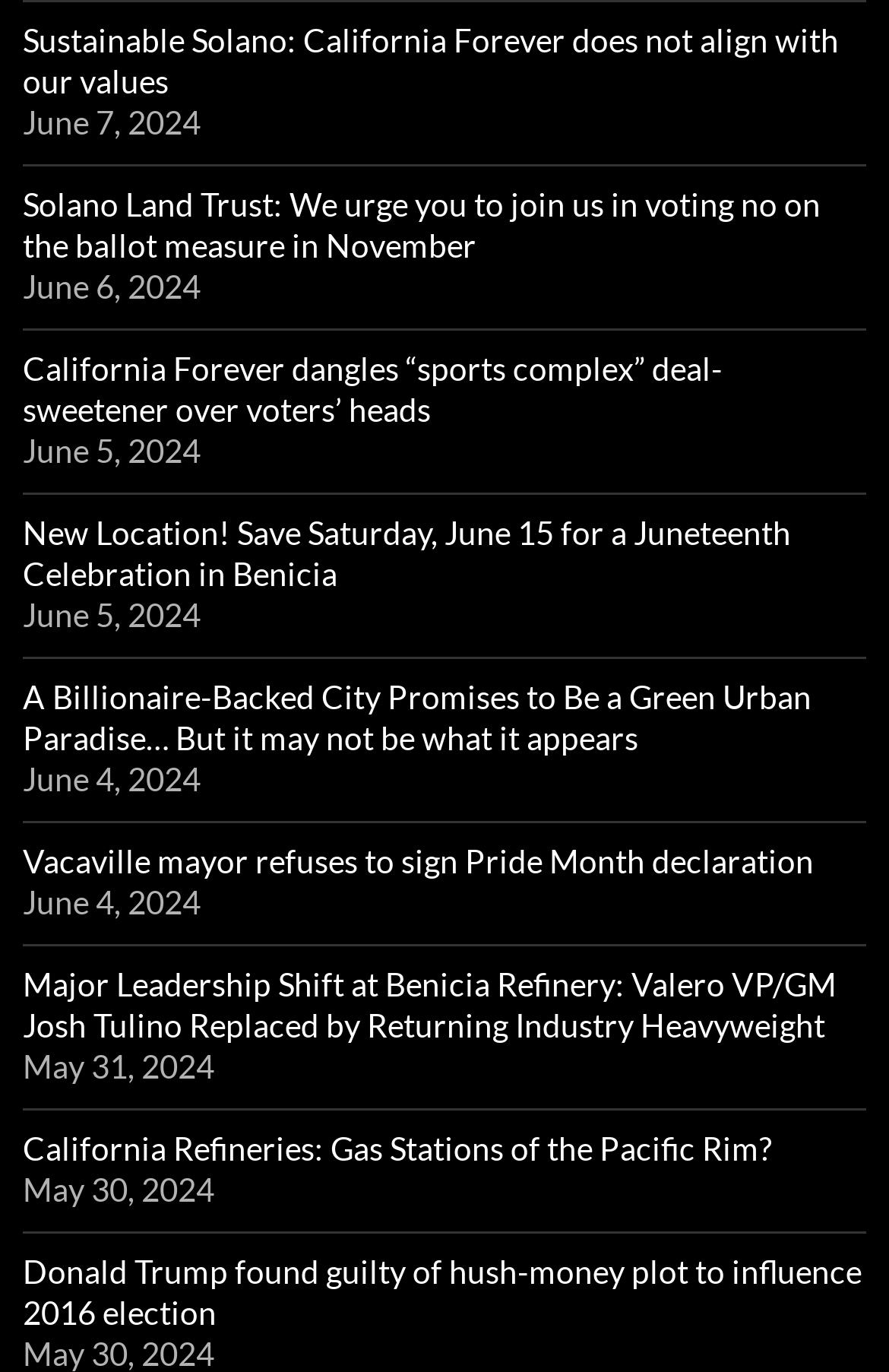Find and specify the bounding box coordinates that correspond to the clickable region for the instruction: "Check out the Juneteenth Celebration in Benicia".

[0.026, 0.373, 0.89, 0.431]